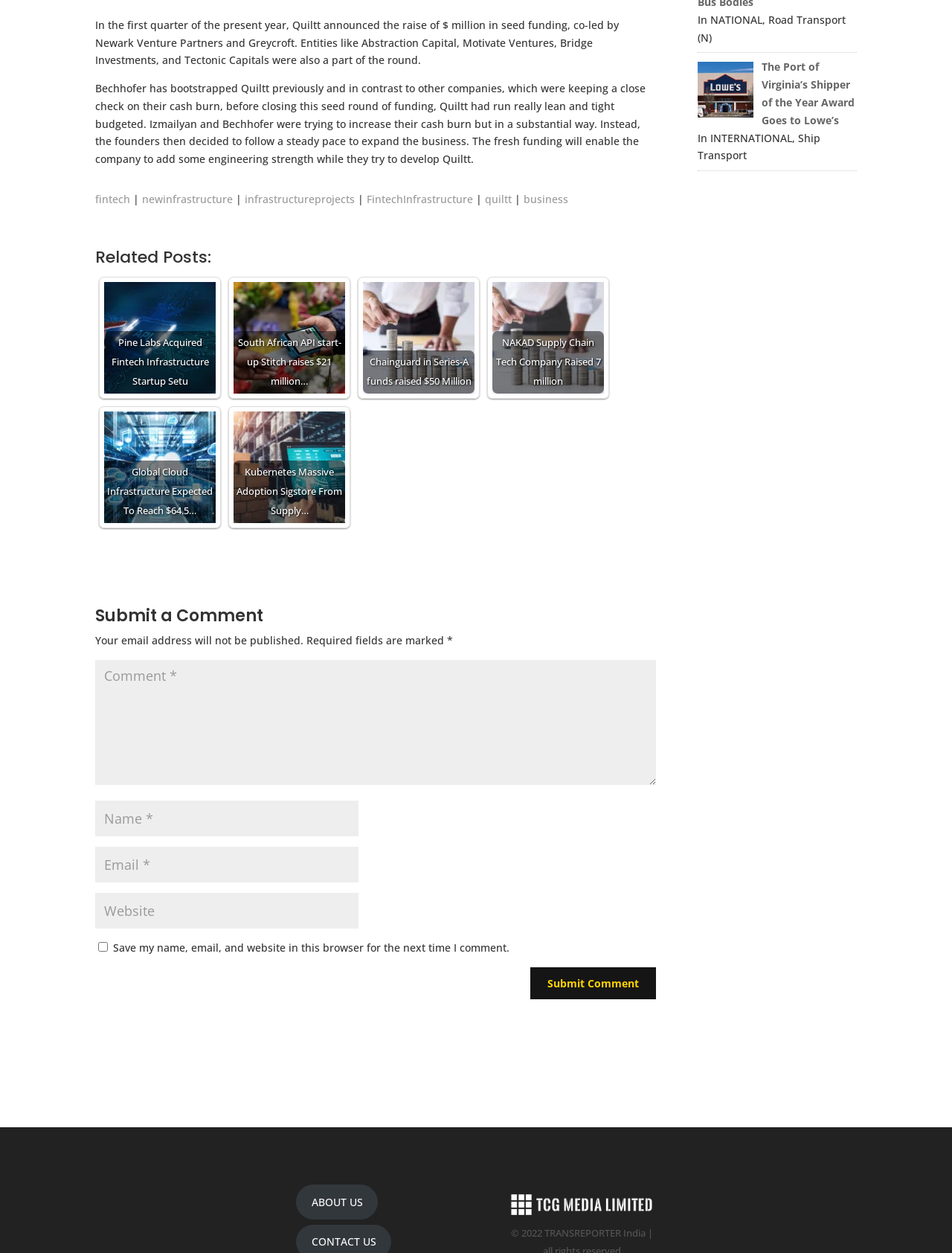What is the purpose of the links at the top of the webpage?
Give a single word or phrase answer based on the content of the image.

To navigate to other categories